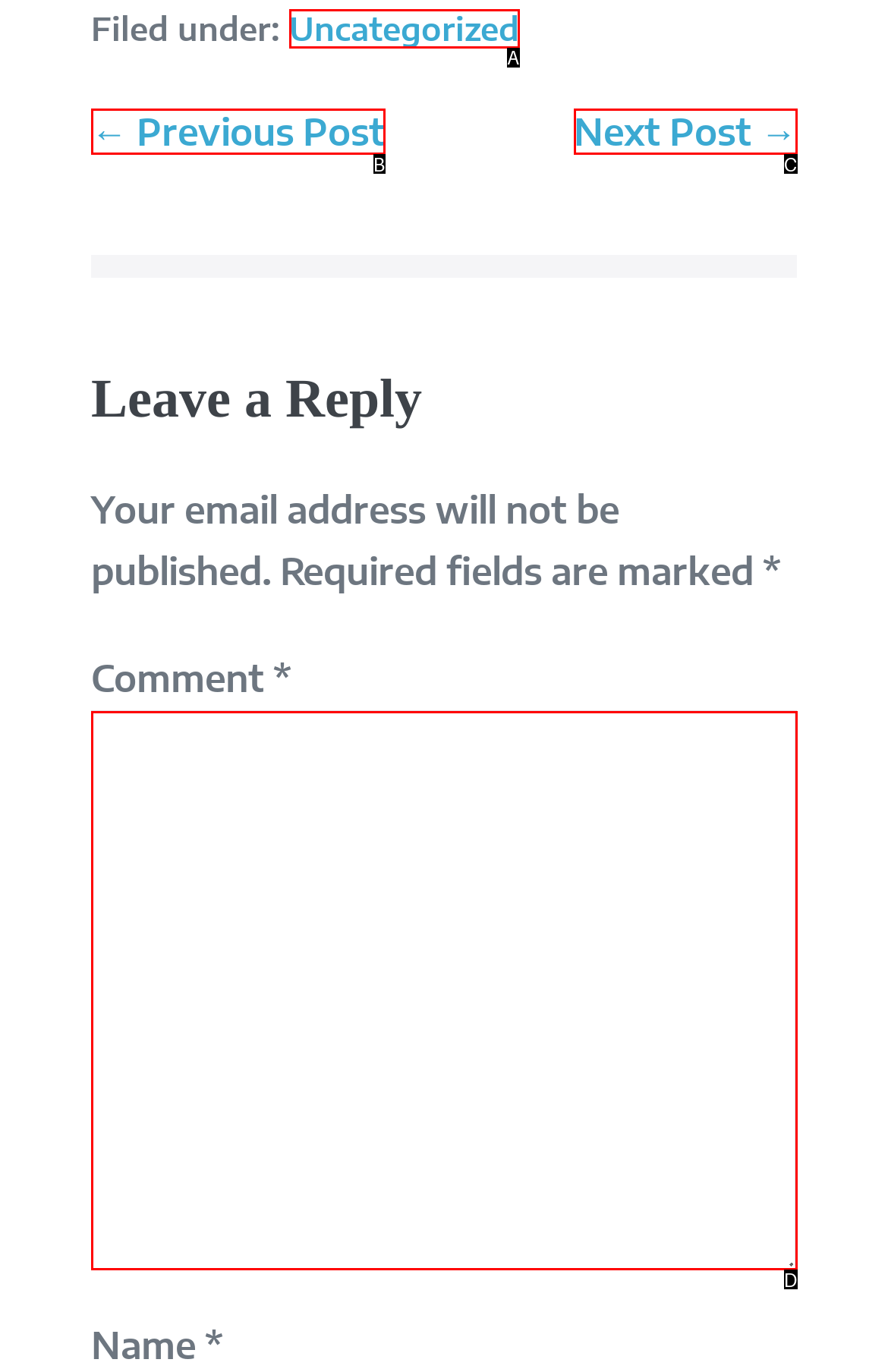Given the description: Uncategorized
Identify the letter of the matching UI element from the options.

A